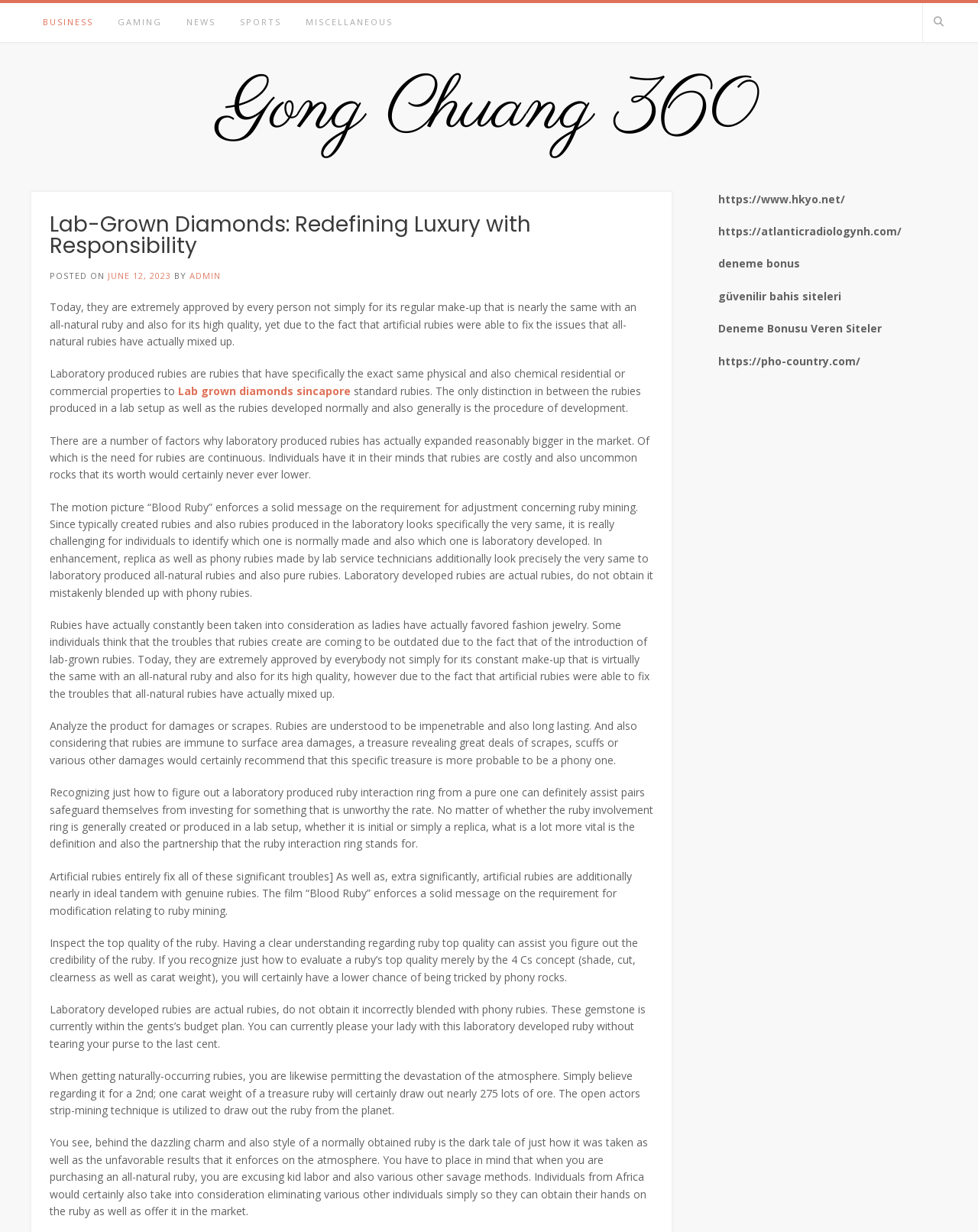Identify the bounding box coordinates of the element that should be clicked to fulfill this task: "Click on MISCELLANEOUS". The coordinates should be provided as four float numbers between 0 and 1, i.e., [left, top, right, bottom].

[0.3, 0.002, 0.414, 0.034]